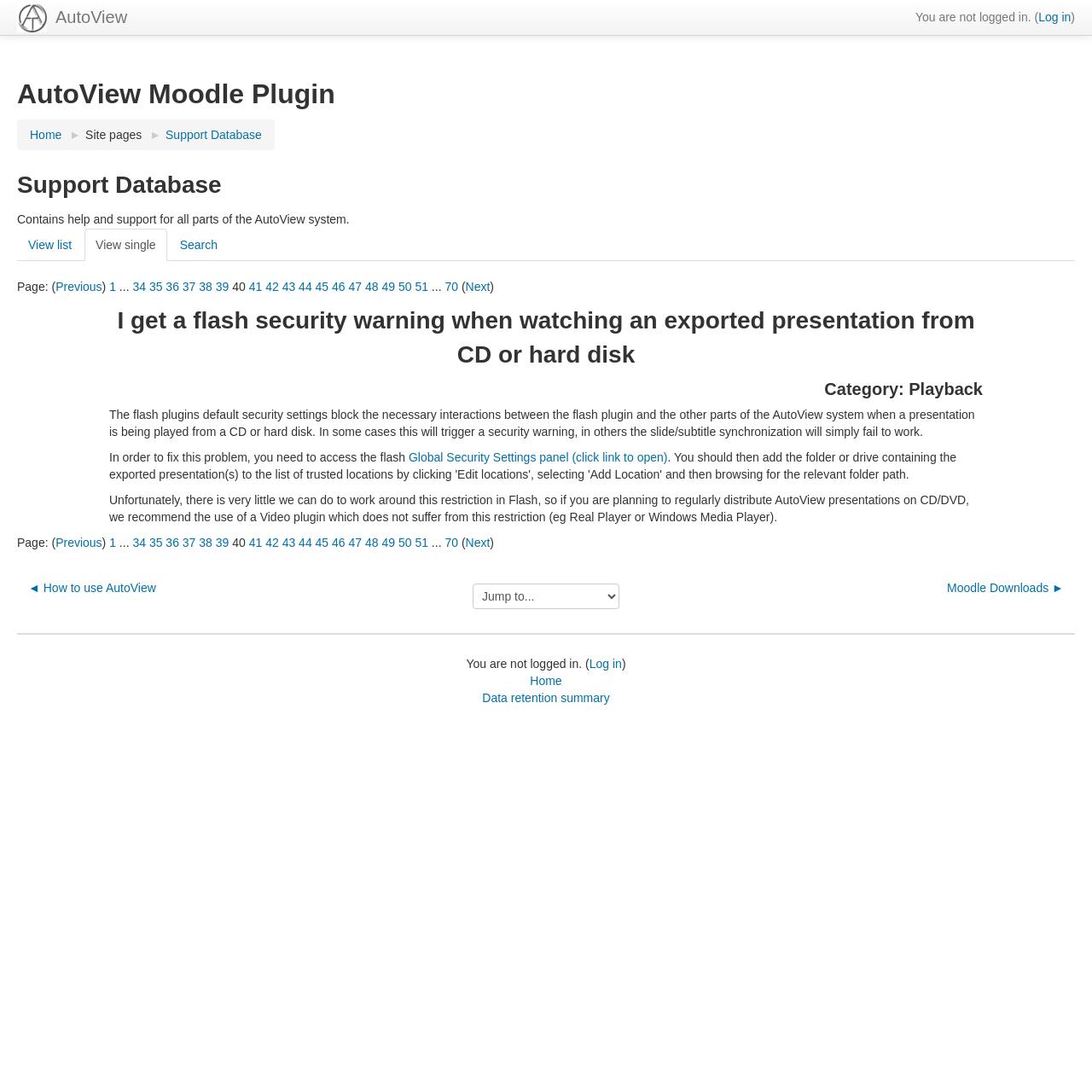What is the category of the support article?
Give a one-word or short-phrase answer derived from the screenshot.

Playback